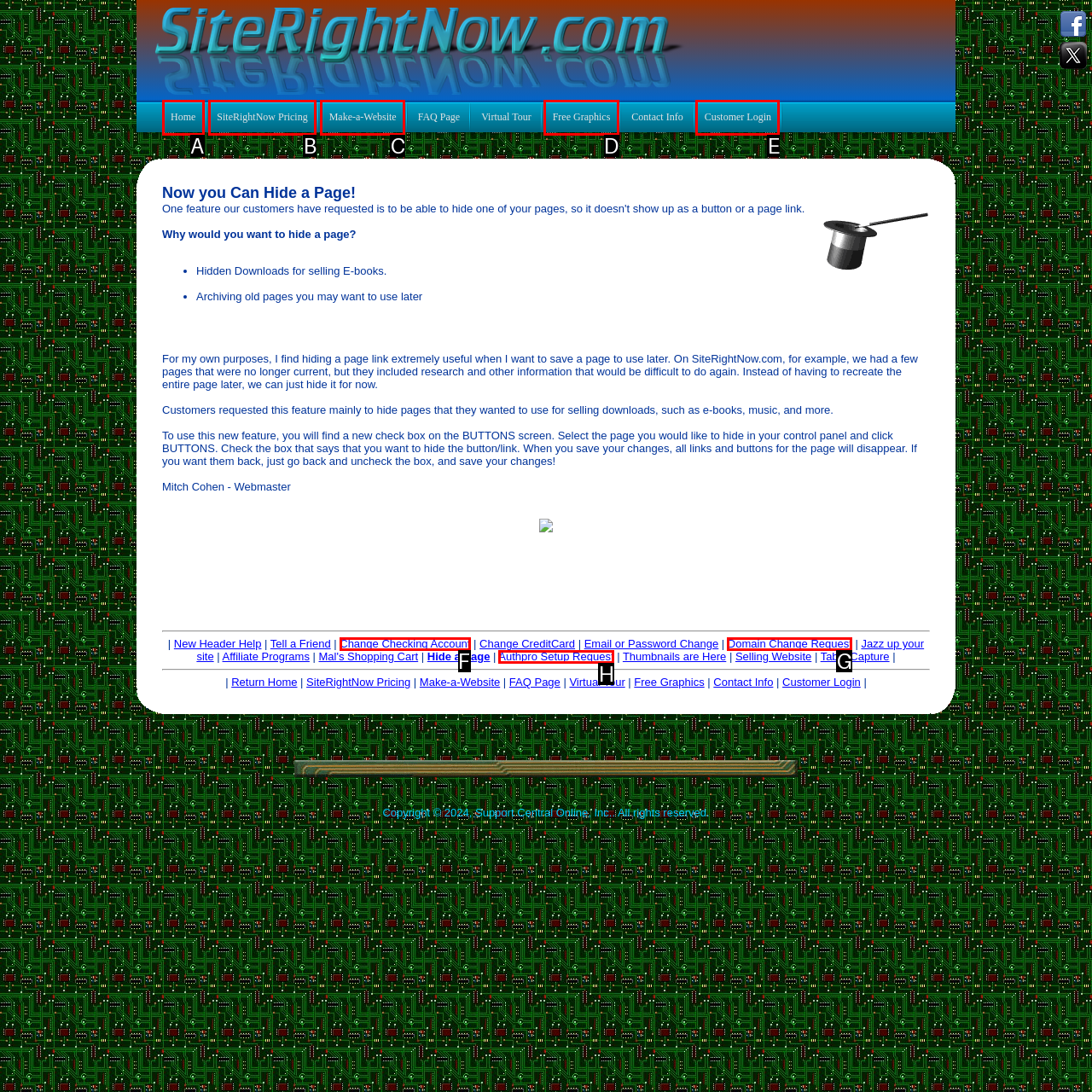Using the description: Change Checking Account
Identify the letter of the corresponding UI element from the choices available.

F